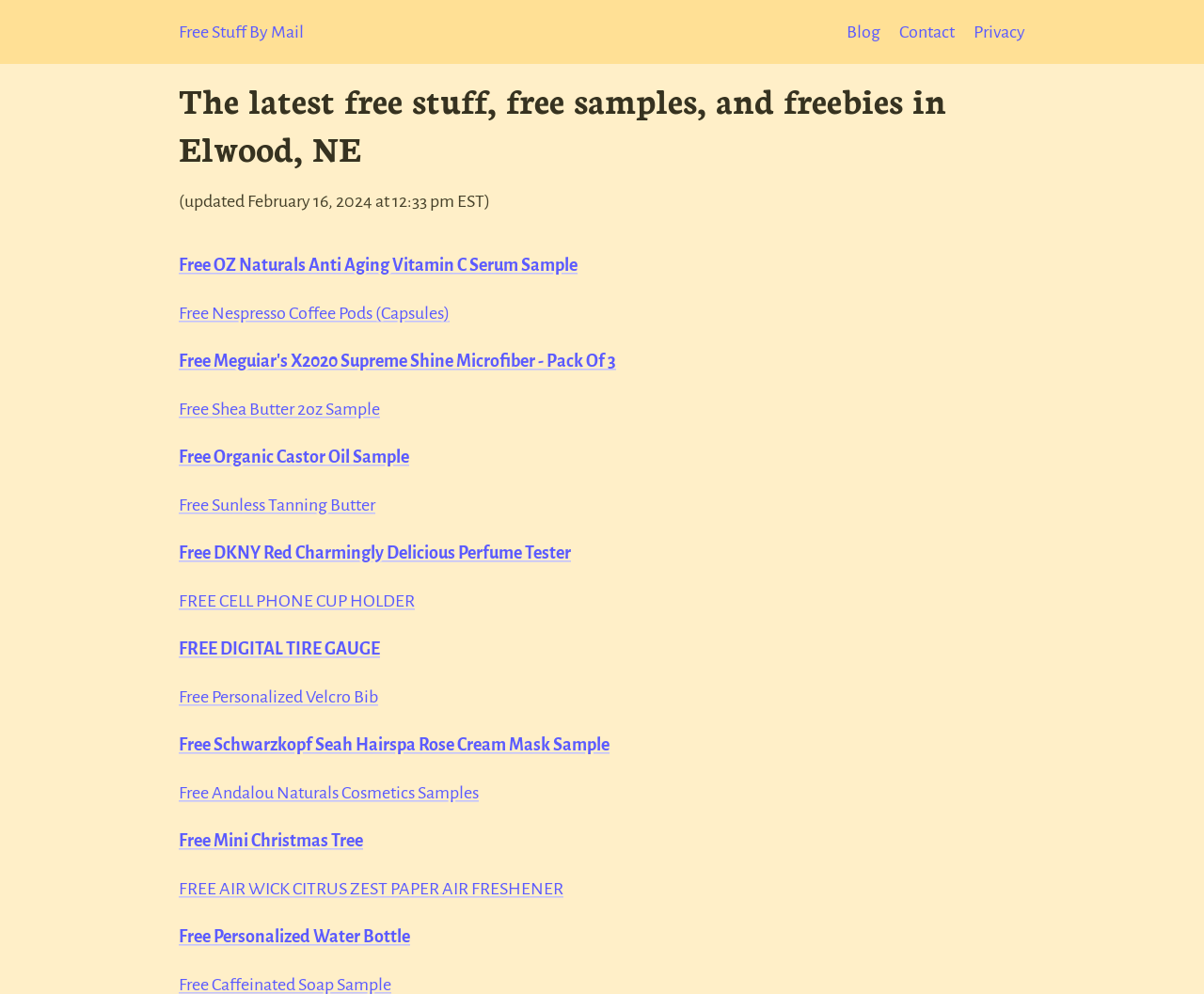Show the bounding box coordinates of the element that should be clicked to complete the task: "Check the free OZ Naturals Anti Aging Vitamin C Serum Sample".

[0.148, 0.258, 0.48, 0.277]